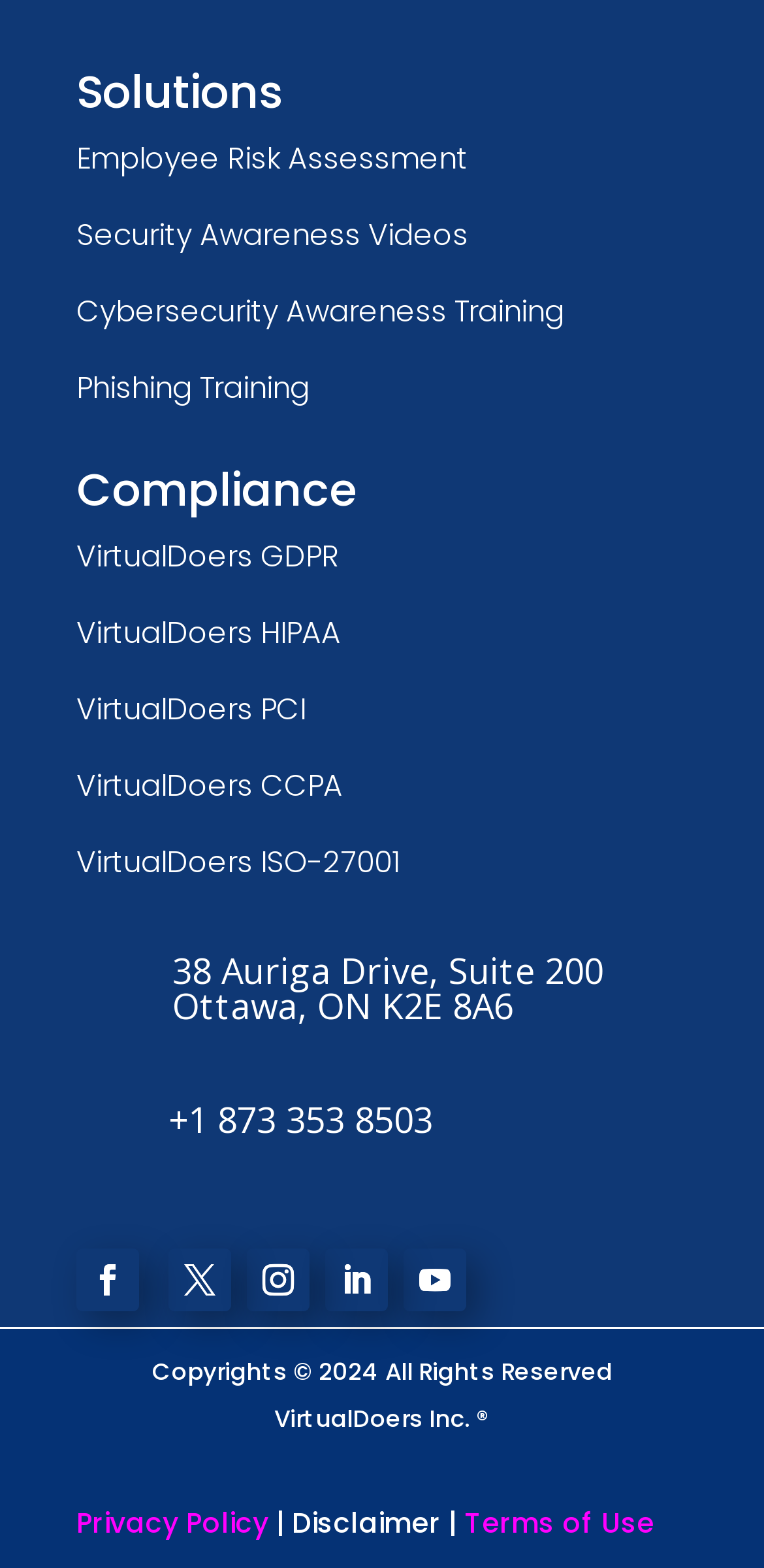What is the address of VirtualDoers Inc.?
Refer to the screenshot and respond with a concise word or phrase.

38 Auriga Drive, Suite 200 Ottawa, ON K2E 8A6